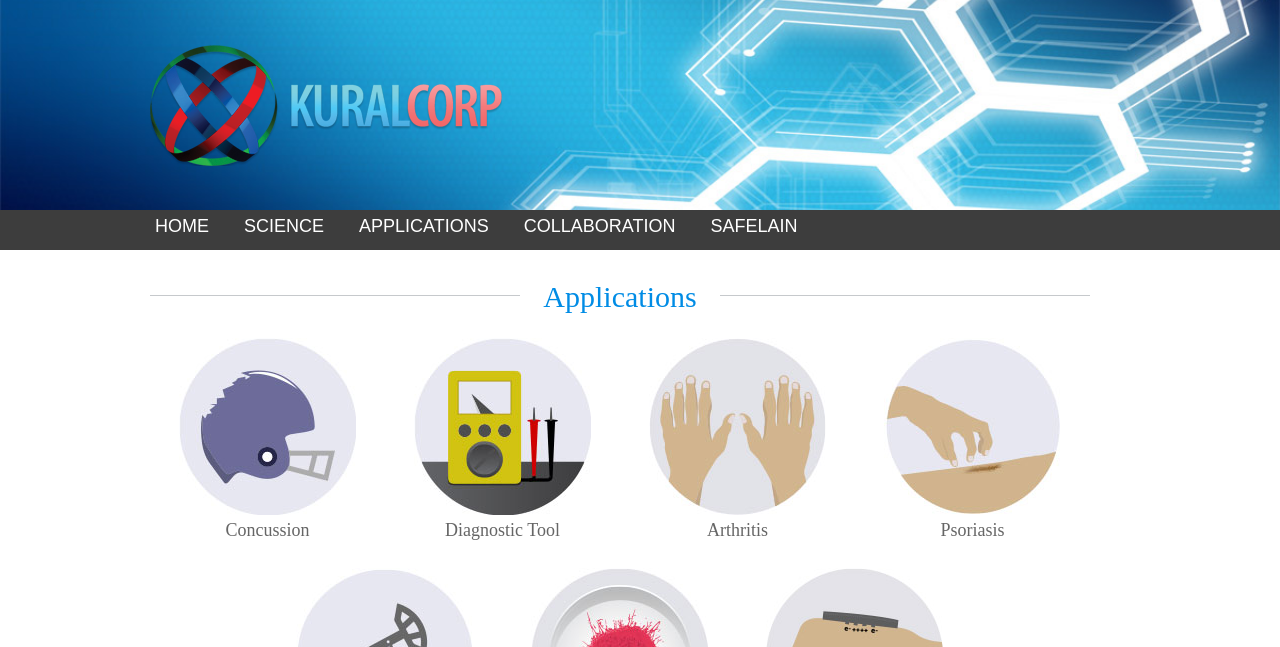Carefully examine the image and provide an in-depth answer to the question: What are the different applications listed on this webpage?

The different applications are listed under the 'Applications' heading, which includes links to 'Concussion', 'Diagnostic Tool', 'Arthritis', and 'Psoriasis', each accompanied by an image.